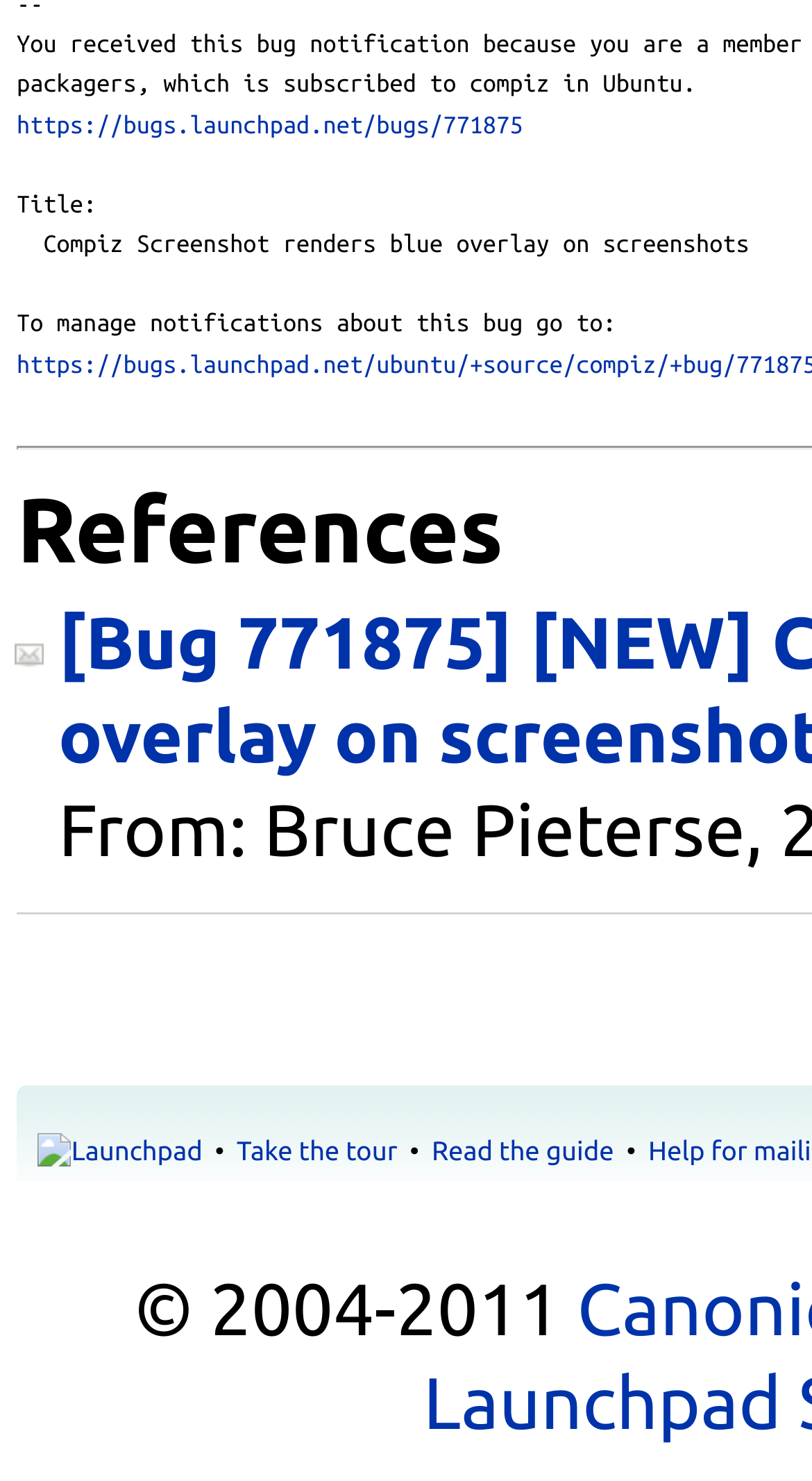What is the link to manage notifications about this bug?
Please answer the question with as much detail and depth as you can.

I found the link to manage notifications about this bug by looking at the link element with the text 'https://bugs.launchpad.net/bugs/771875' which is located at the top of the webpage.